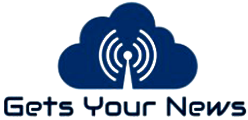Can you look at the image and give a comprehensive answer to the question:
What is the focus of 'Gets Your News'?

The logo and the text 'Gets Your News' in a modern font suggest that the service prioritizes accessibility and real-time information dissemination to its audience, focusing on delivering timely and relevant news content.